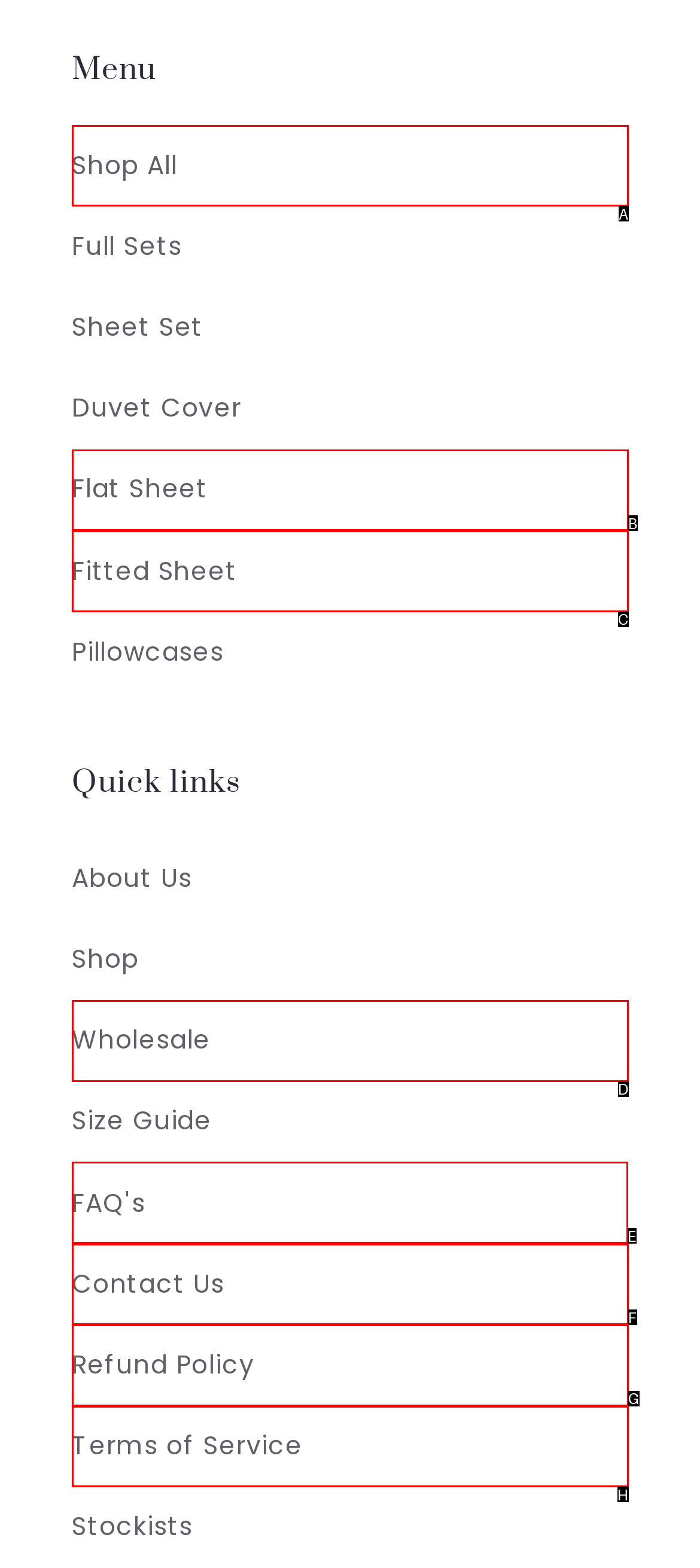Which option should be clicked to execute the following task: Check FAQ's? Respond with the letter of the selected option.

E